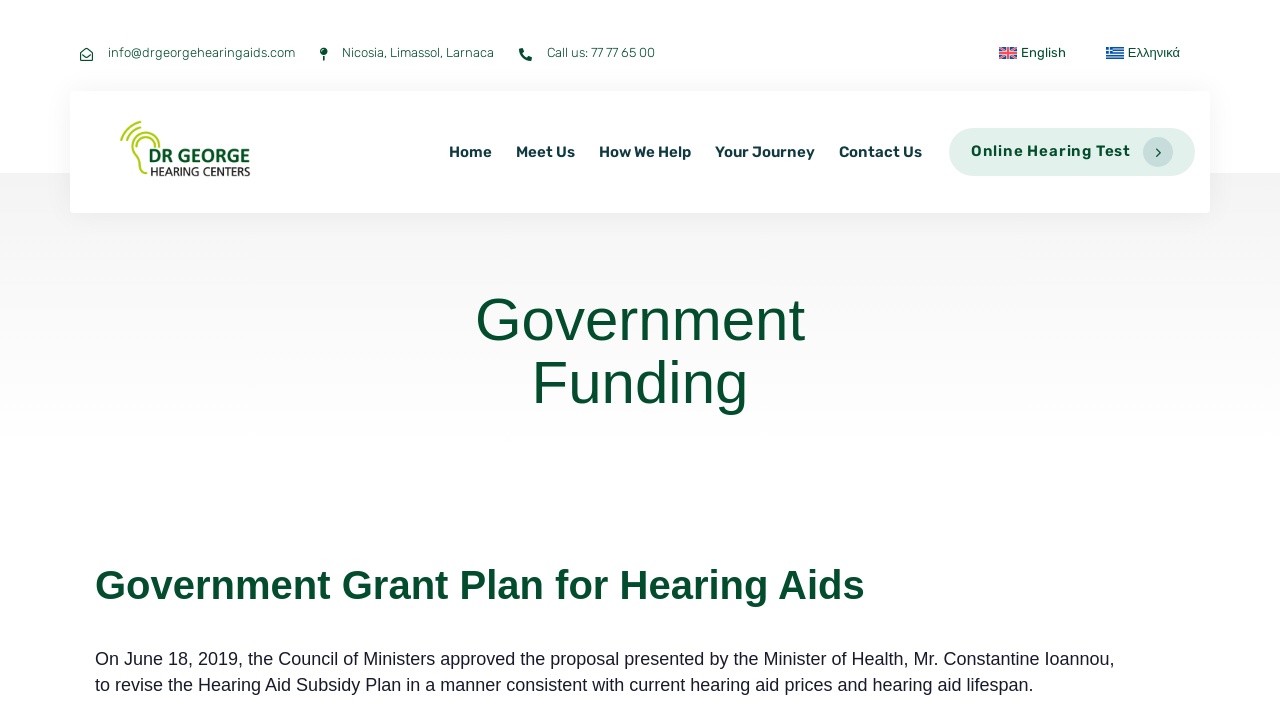Extract the bounding box coordinates for the described element: "Home". The coordinates should be represented as four float numbers between 0 and 1: [left, top, right, bottom].

[0.341, 0.129, 0.394, 0.302]